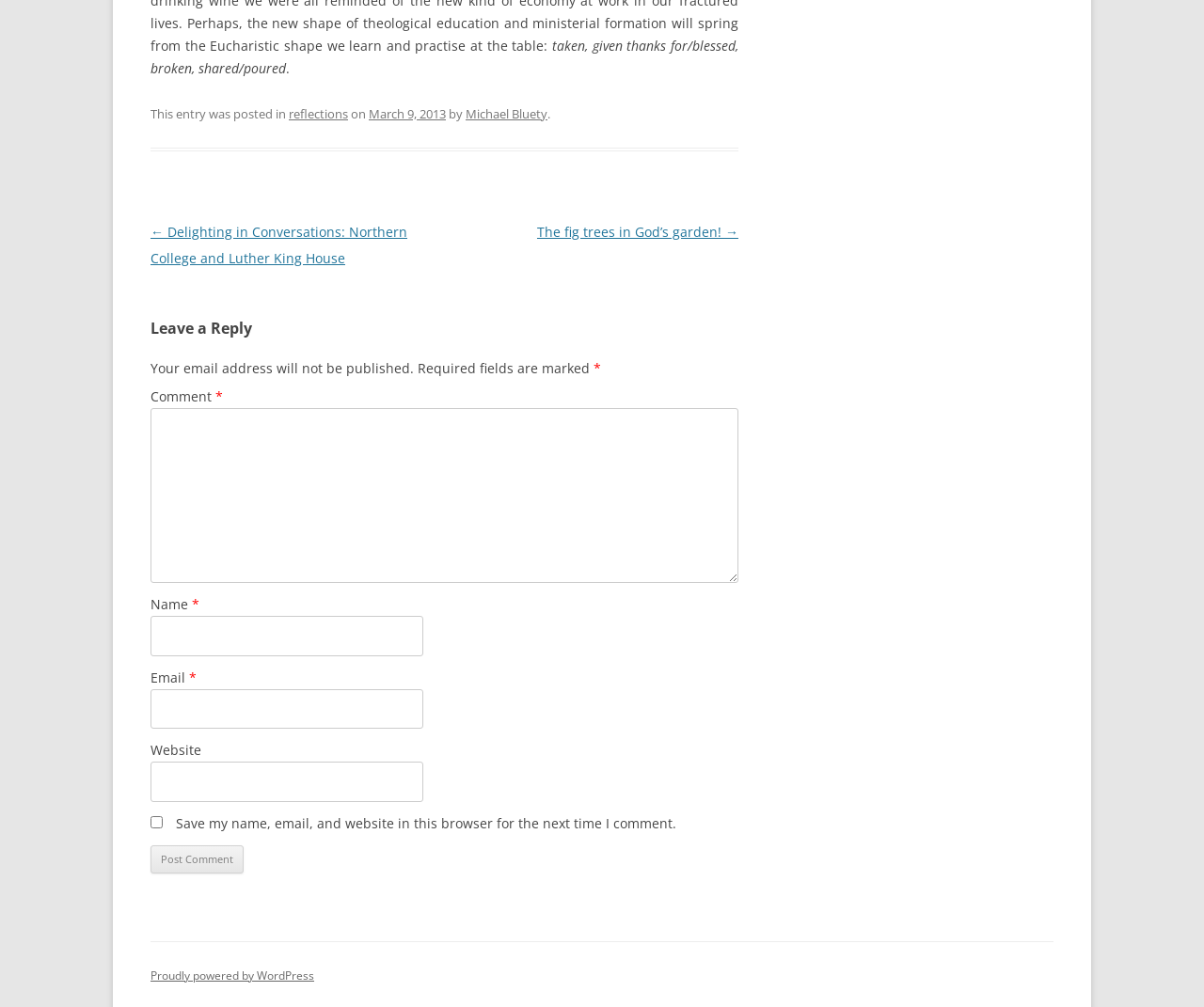Give a one-word or short-phrase answer to the following question: 
What is the title of the previous post?

Delighting in Conversations: Northern College and Luther King House